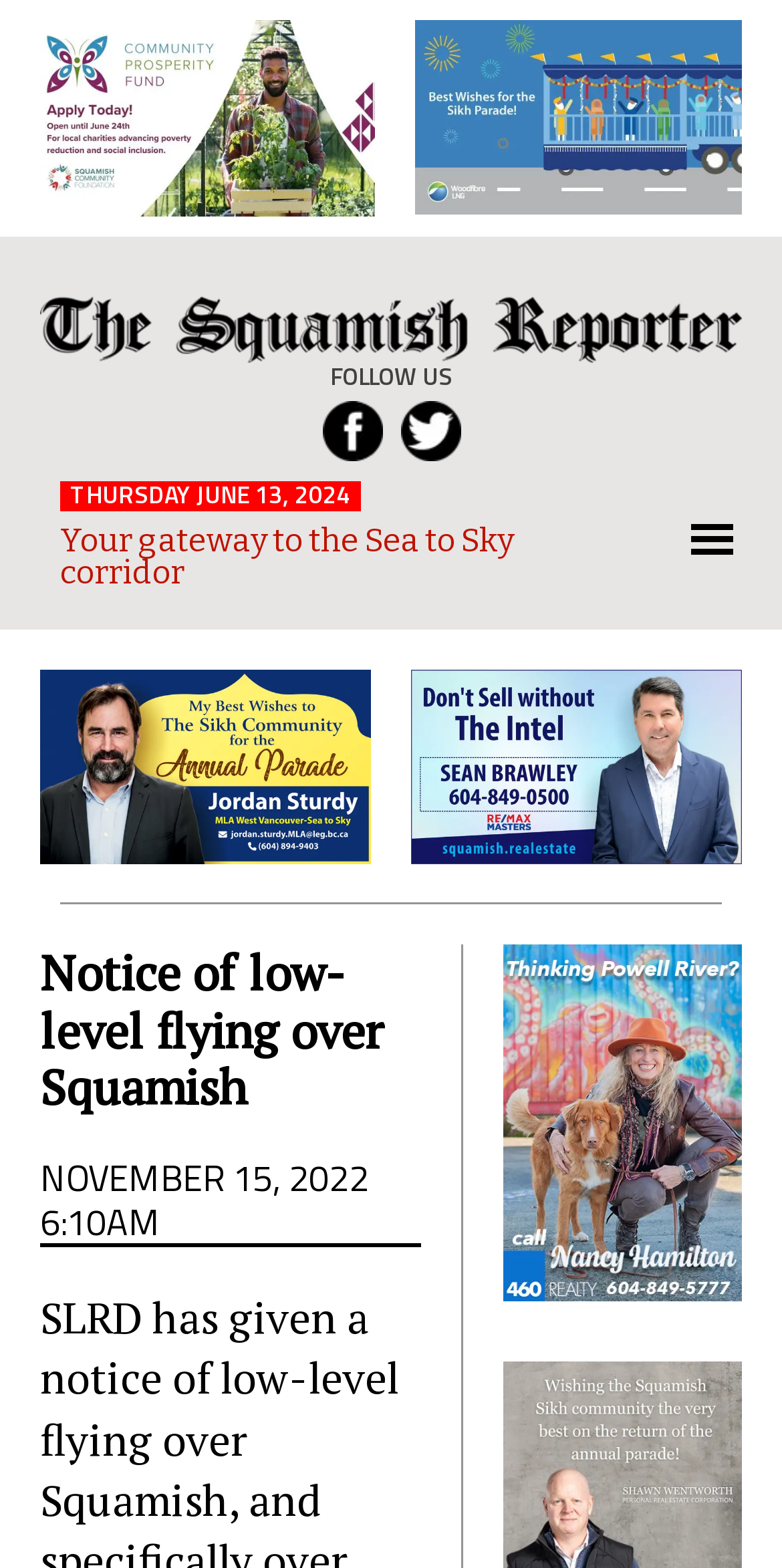Can you provide the bounding box coordinates for the element that should be clicked to implement the instruction: "Click the Facebook link"?

[0.406, 0.258, 0.494, 0.293]